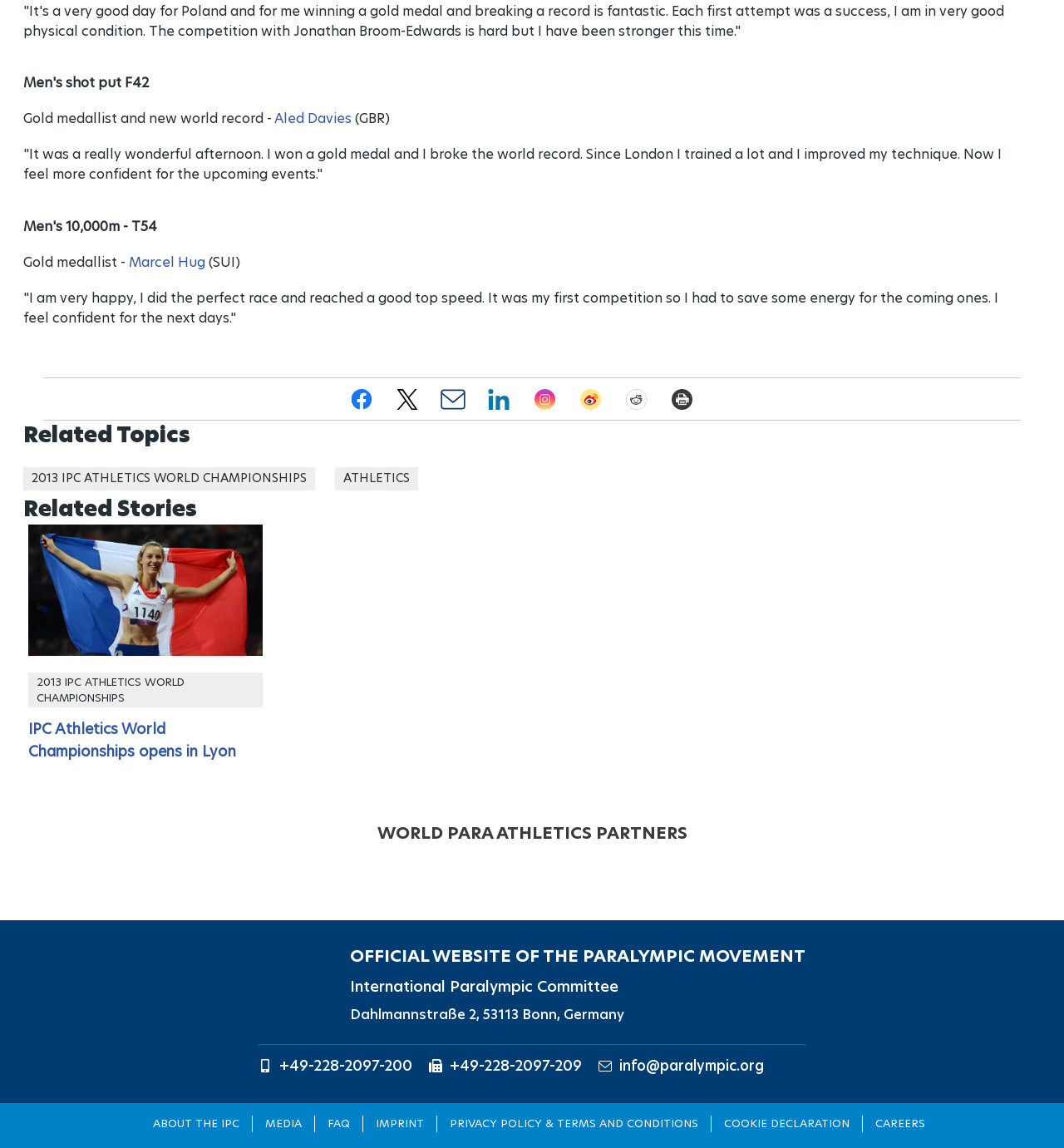Can you pinpoint the bounding box coordinates for the clickable element required for this instruction: "View story about Marie-Amelie le Fur"? The coordinates should be four float numbers between 0 and 1, i.e., [left, top, right, bottom].

[0.027, 0.457, 0.247, 0.664]